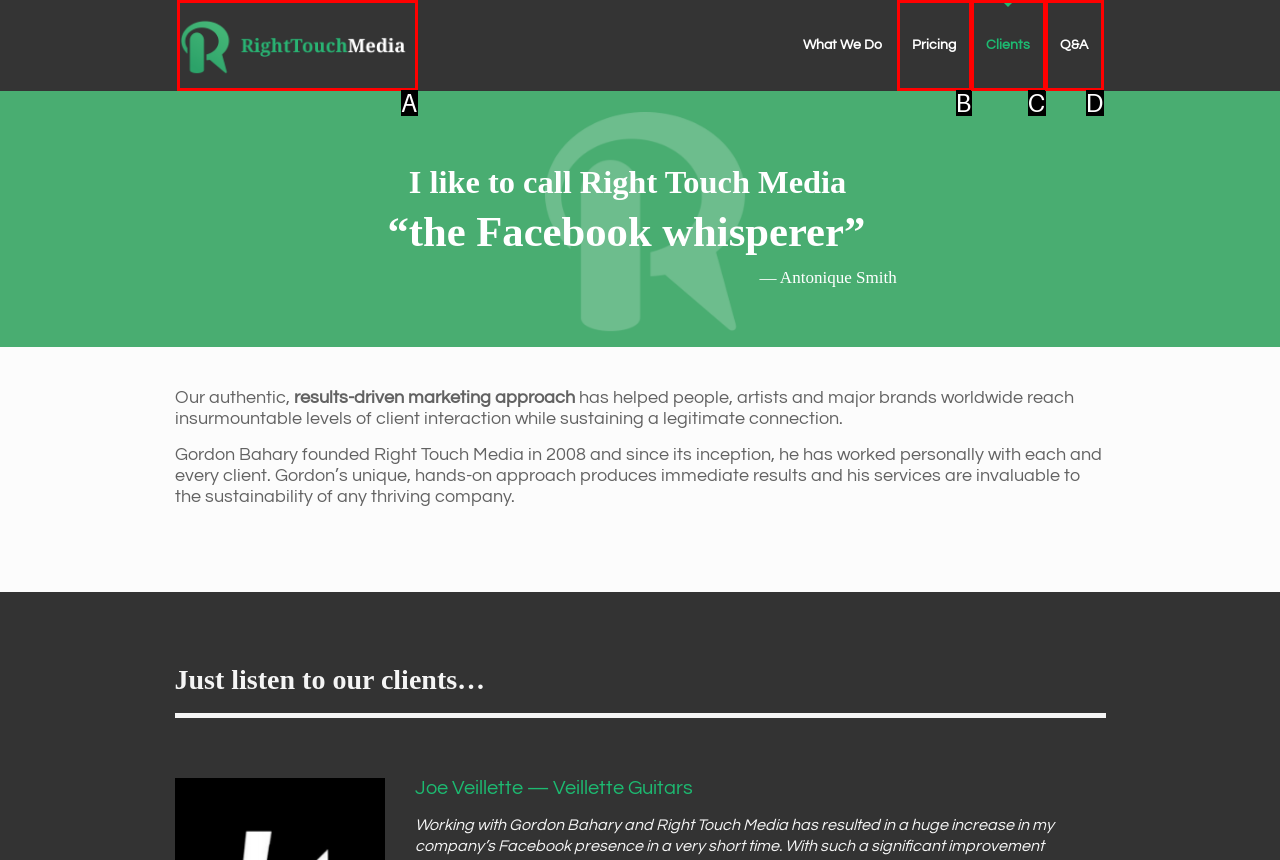Given the description: Pricing, identify the corresponding option. Answer with the letter of the appropriate option directly.

B